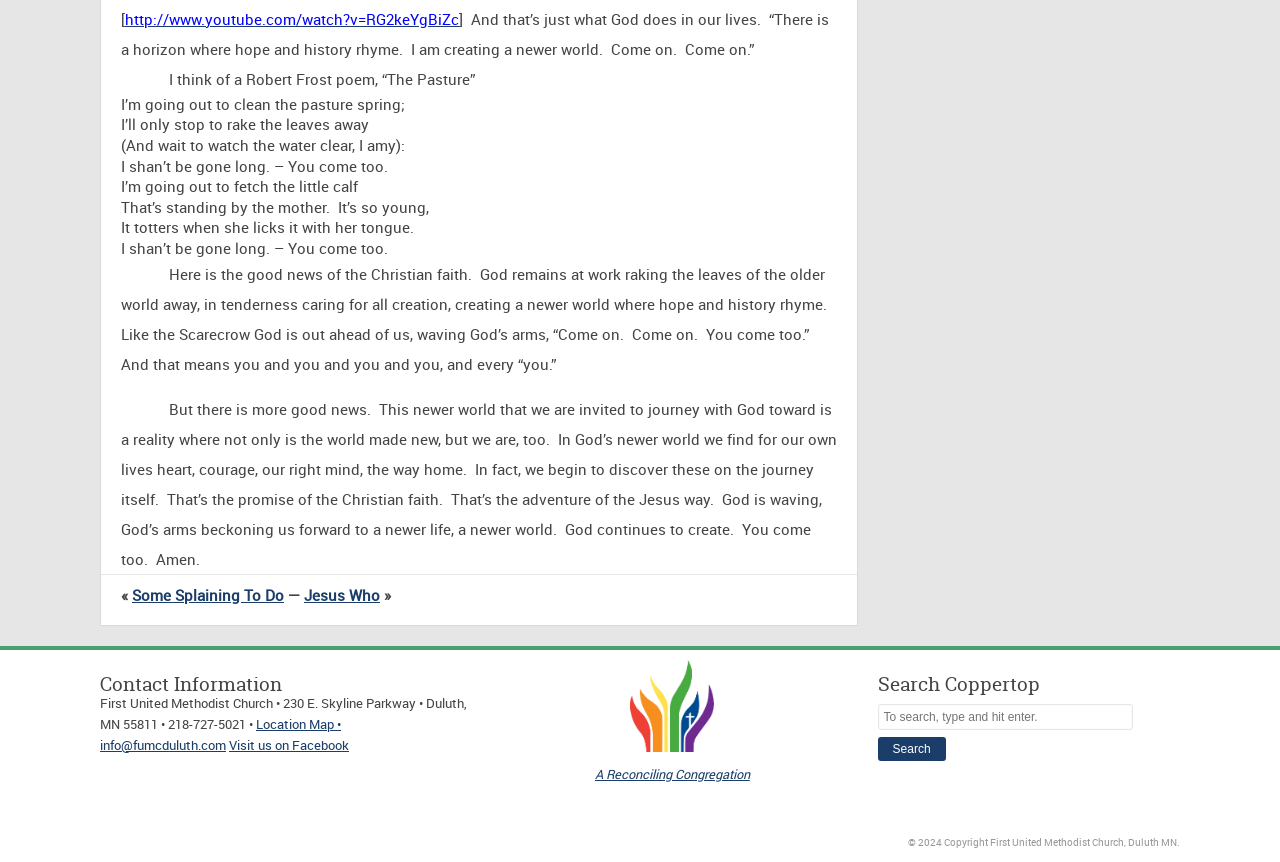Carefully examine the image and provide an in-depth answer to the question: What is the promise of the Christian faith?

I found the promise of the Christian faith by reading the text, which says 'In God’s newer world we find for our own lives heart, courage, our right mind, the way home. In fact, we begin to discover these on the journey itself. That’s the promise of the Christian faith.'